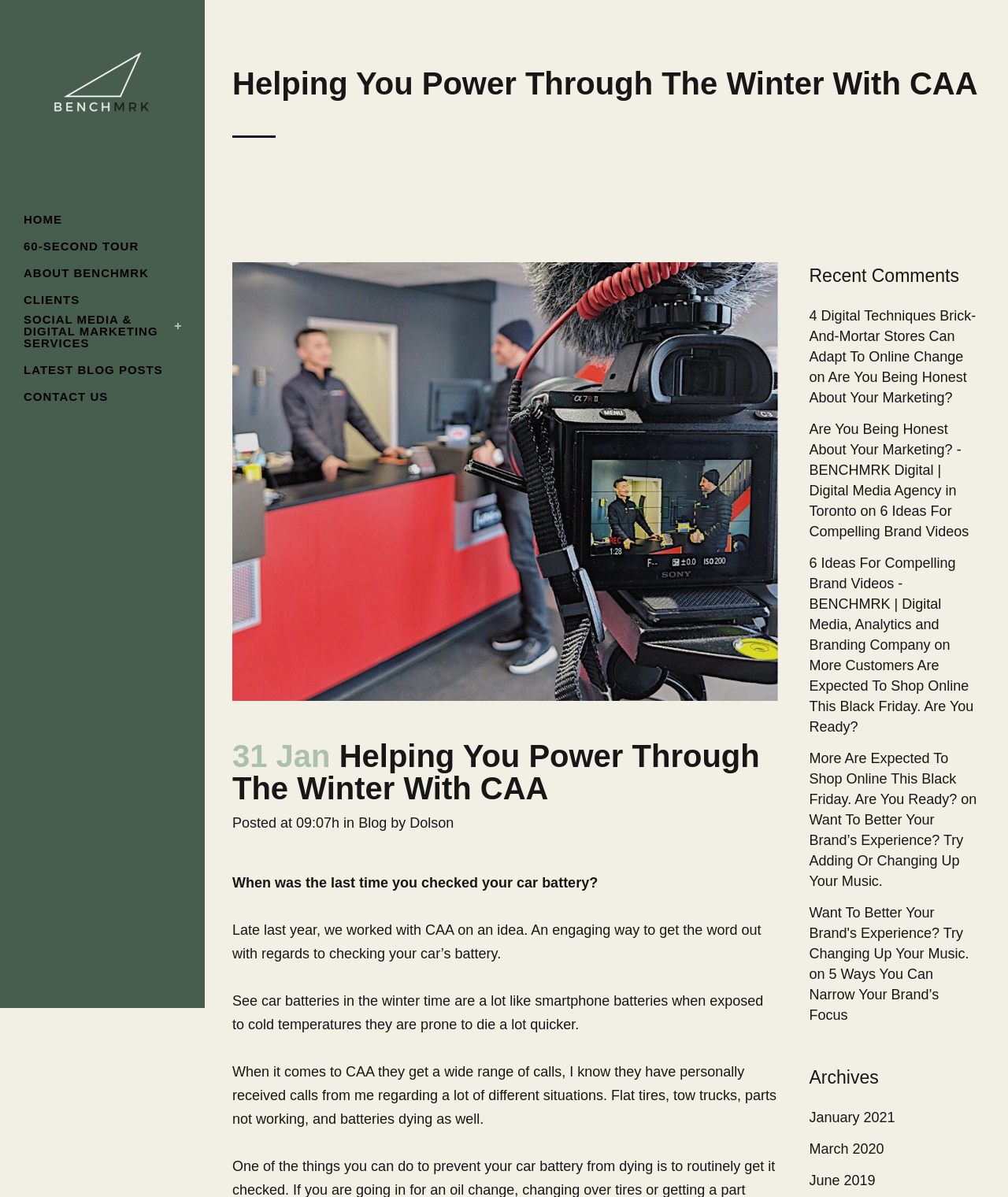From the details in the image, provide a thorough response to the question: What is the topic of the blog post?

The blog post is about the importance of checking car batteries, especially during winter, and how CAA can help with this issue.